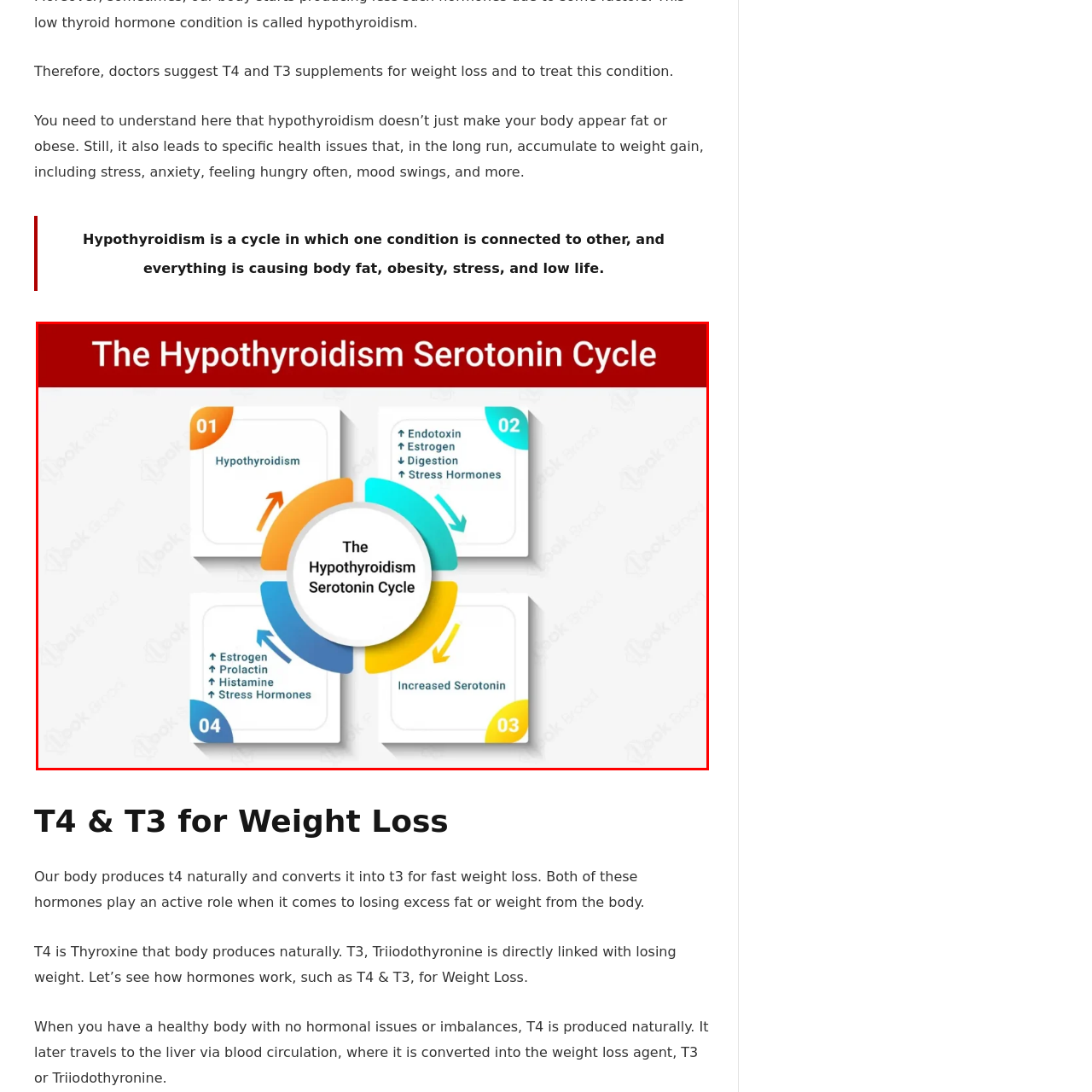What is a potential outcome of the hormonal interactions within the cycle?  
Concentrate on the image marked with the red box and respond with a detailed answer that is fully based on the content of the image.

A potential outcome of the hormonal interactions within the cycle is 'Increased Serotonin' because it is listed in the bottom right segment of the diagram, suggesting that the interactions between the various hormones and factors can lead to an increase in serotonin levels.